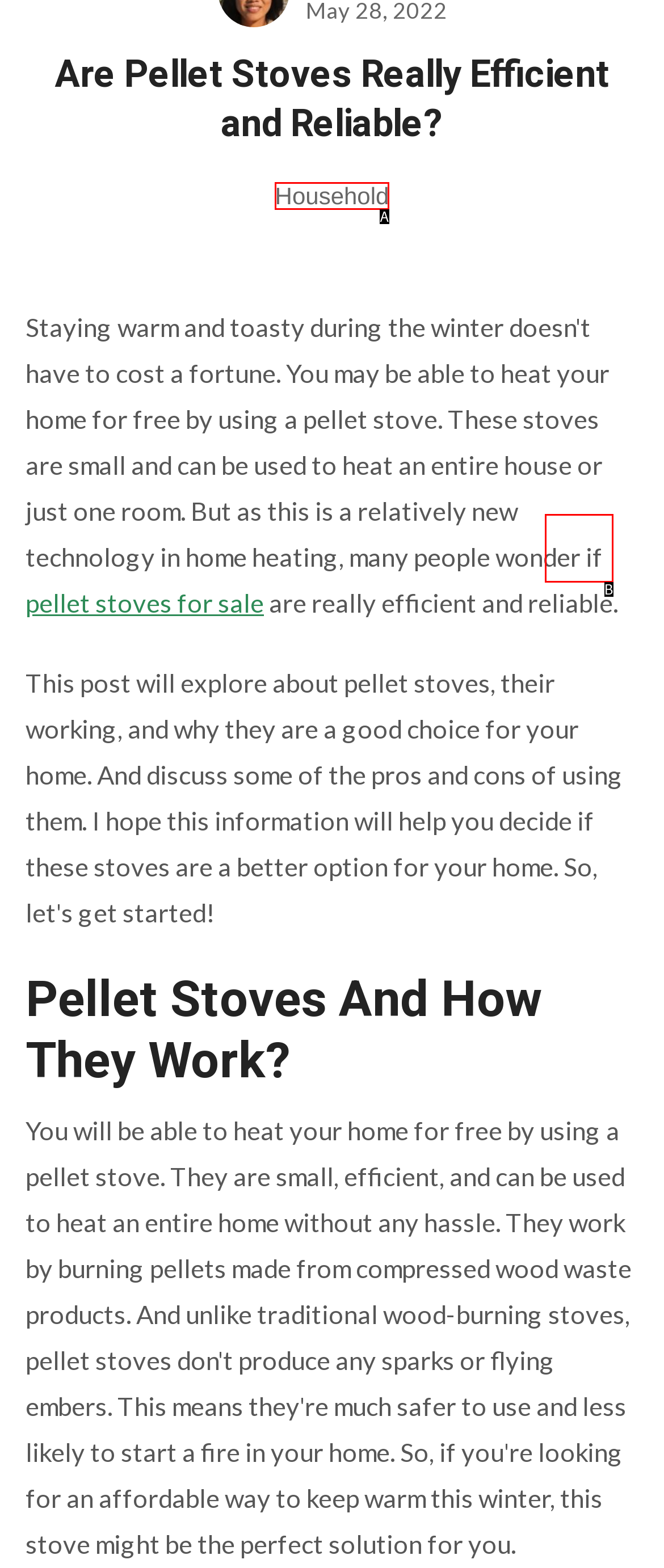Identify which option matches the following description: parent_node: Home
Answer by giving the letter of the correct option directly.

B